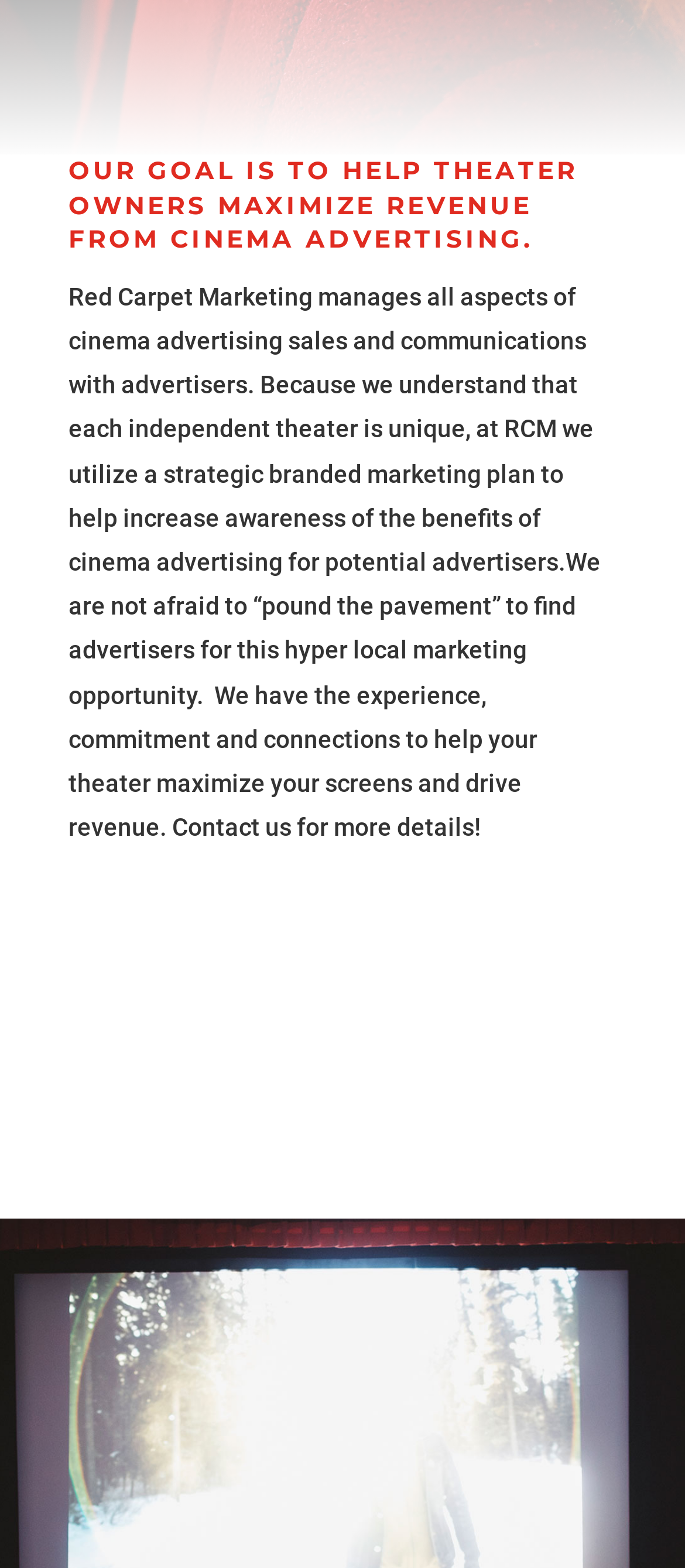Using the webpage screenshot and the element description Contact Us, determine the bounding box coordinates. Specify the coordinates in the format (top-left x, top-left y, bottom-right x, bottom-right y) with values ranging from 0 to 1.

[0.318, 0.632, 0.682, 0.688]